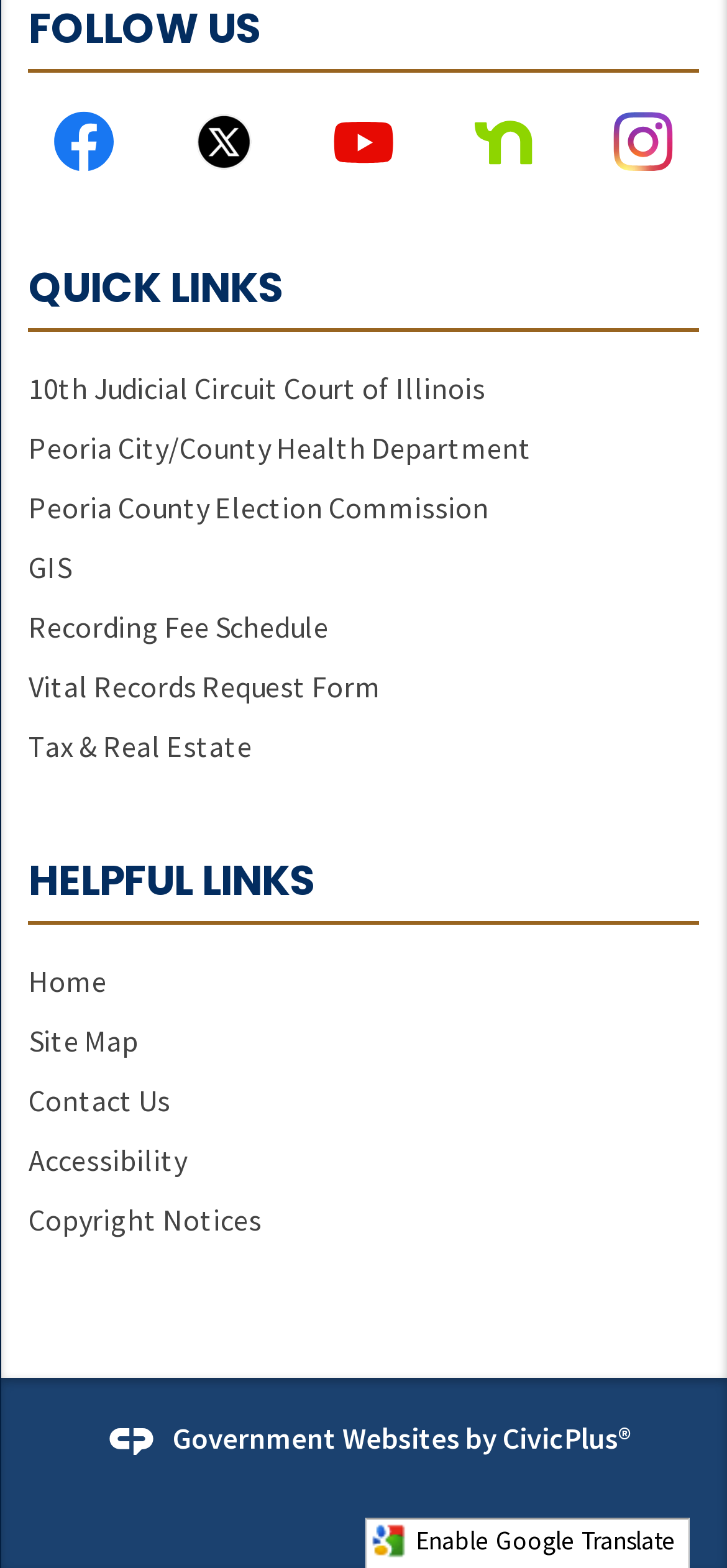Please identify the bounding box coordinates of the area I need to click to accomplish the following instruction: "Enable Google Translate".

[0.503, 0.968, 0.949, 1.0]